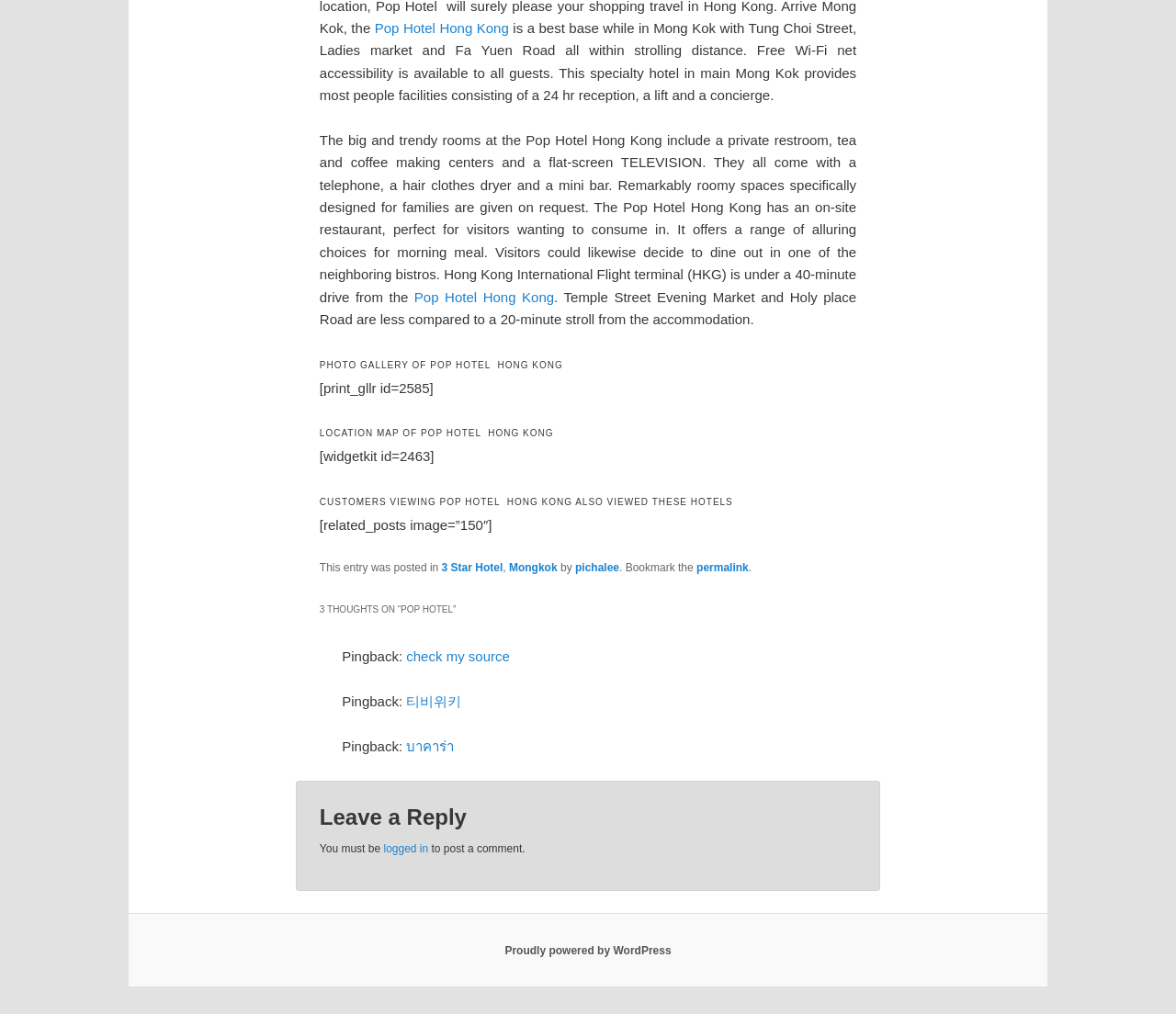Using the description "check my source", predict the bounding box of the relevant HTML element.

[0.346, 0.64, 0.433, 0.655]